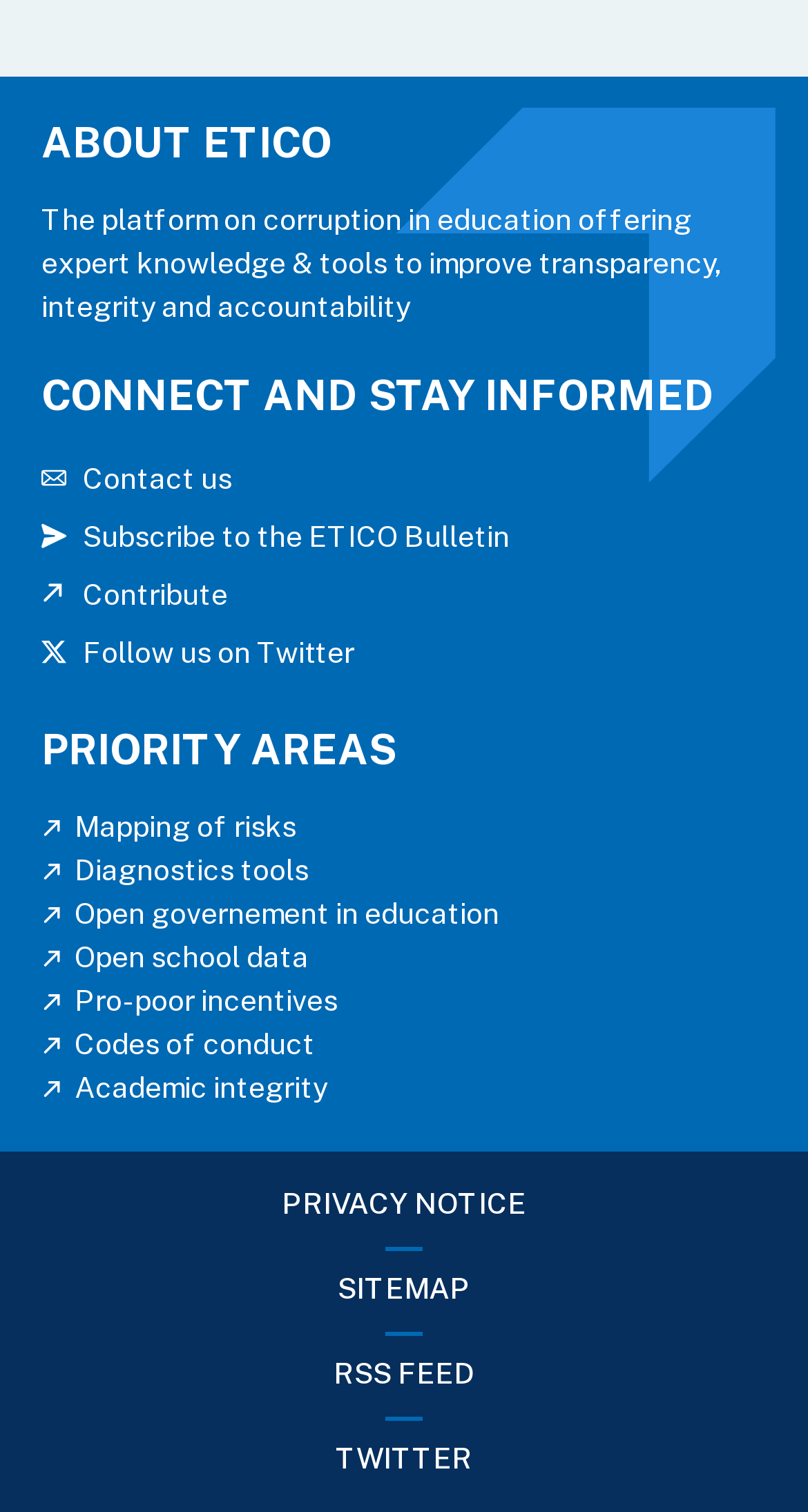Select the bounding box coordinates of the element I need to click to carry out the following instruction: "Contact us".

[0.051, 0.298, 0.287, 0.337]